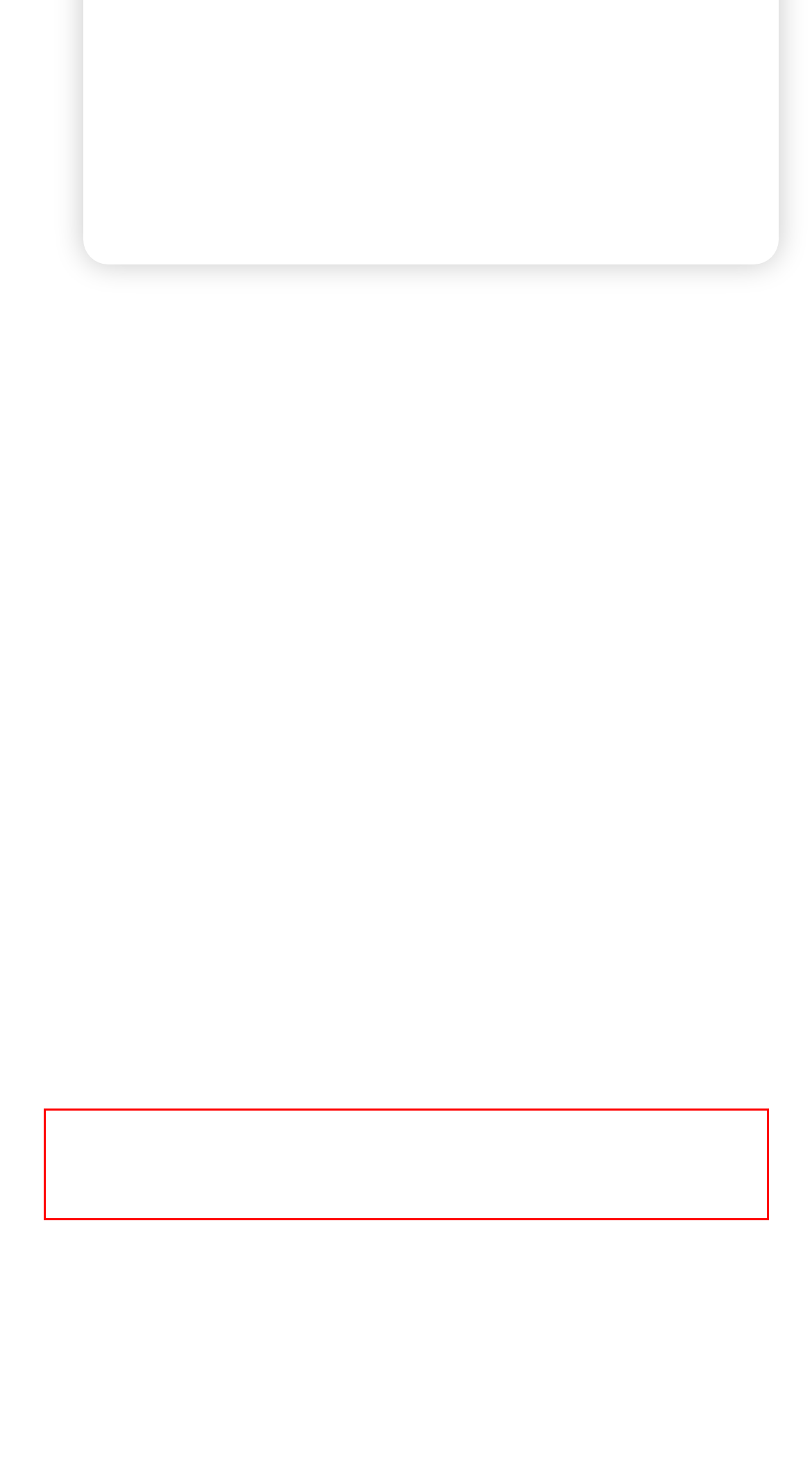Please use OCR to extract the text content from the red bounding box in the provided webpage screenshot.

Content from video platforms and social media platforms is blocked by default. If External Media cookies are accepted, access to those contents no longer requires manual consent.